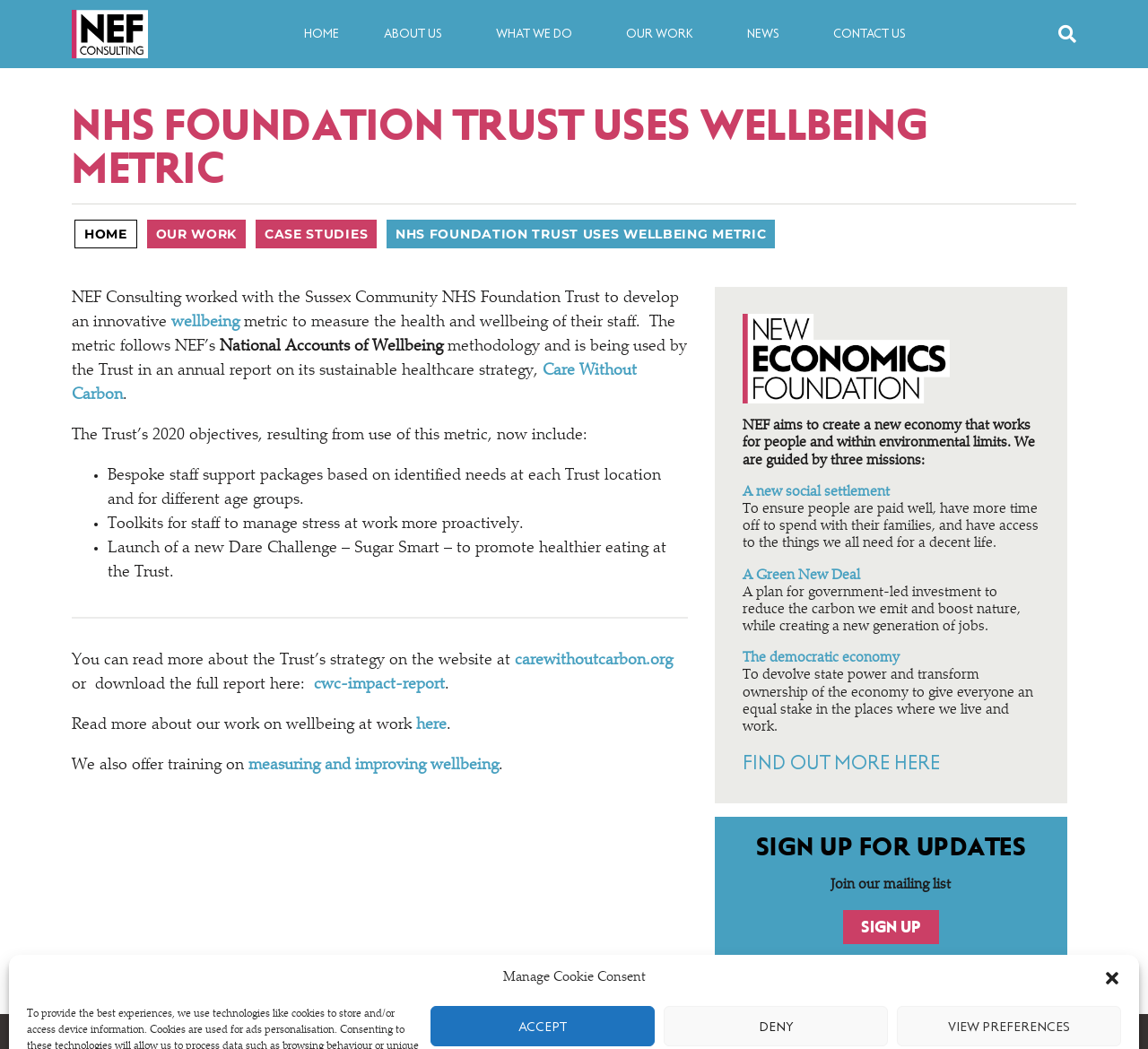Given the element description, predict the bounding box coordinates in the format (top-left x, top-left y, bottom-right x, bottom-right y). Make sure all values are between 0 and 1. Here is the element description: CASE STUDIES

[0.223, 0.209, 0.328, 0.237]